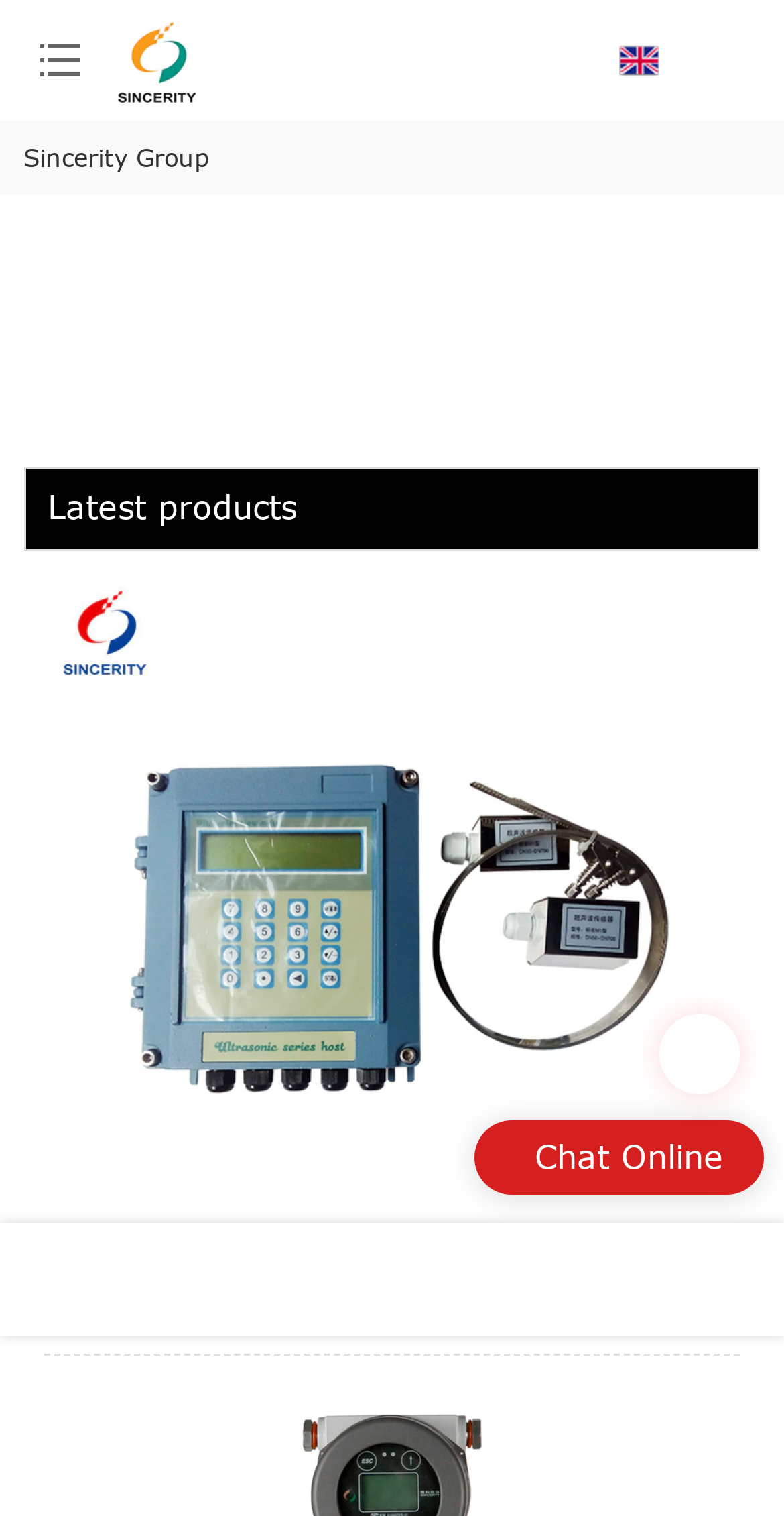Answer the following query with a single word or phrase:
What is the company name?

Sincerity